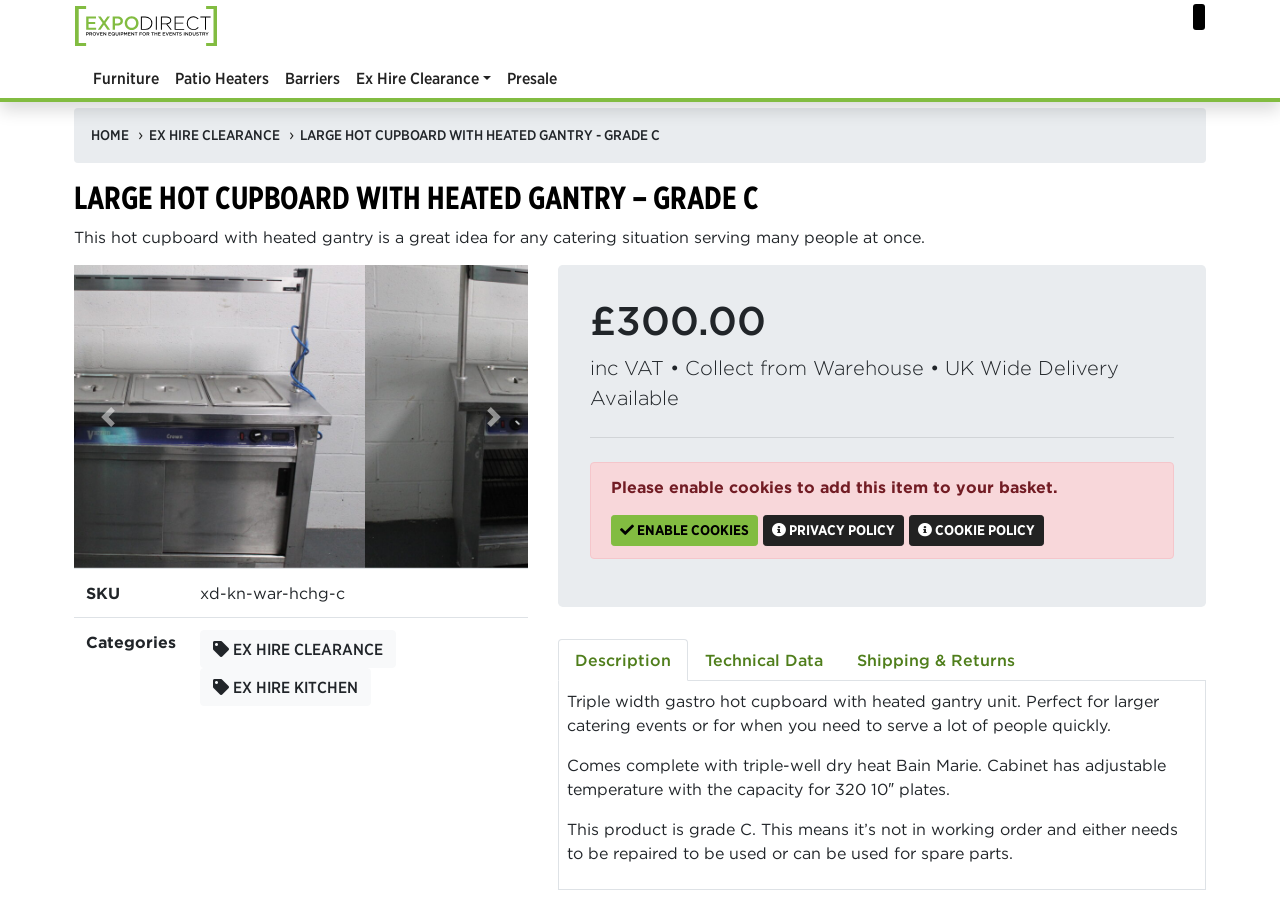What is the price of the hot cupboard?
Please answer the question with a single word or phrase, referencing the image.

£300.00